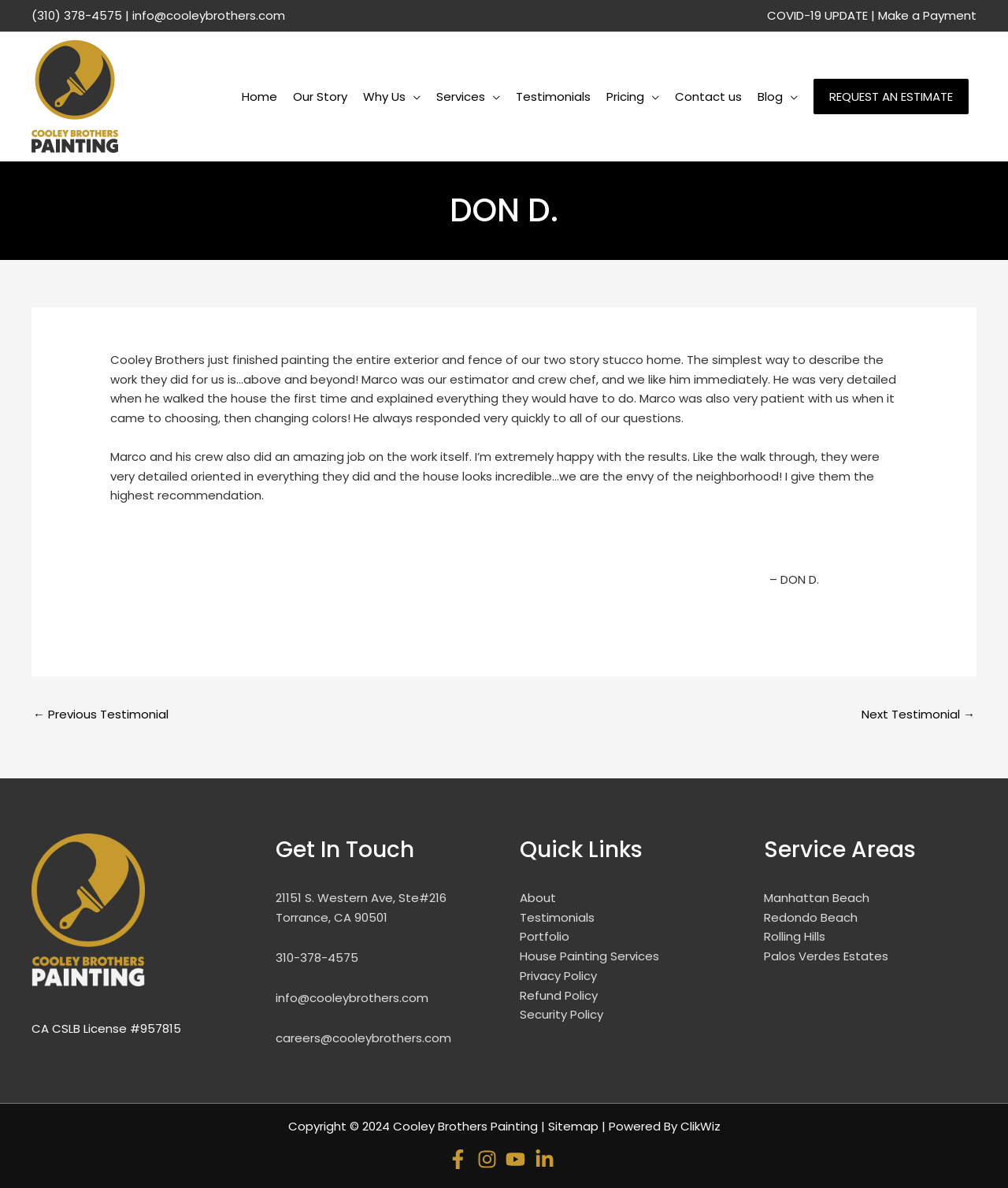Give the bounding box coordinates for the element described as: "Redondo Beach".

[0.758, 0.765, 0.851, 0.779]